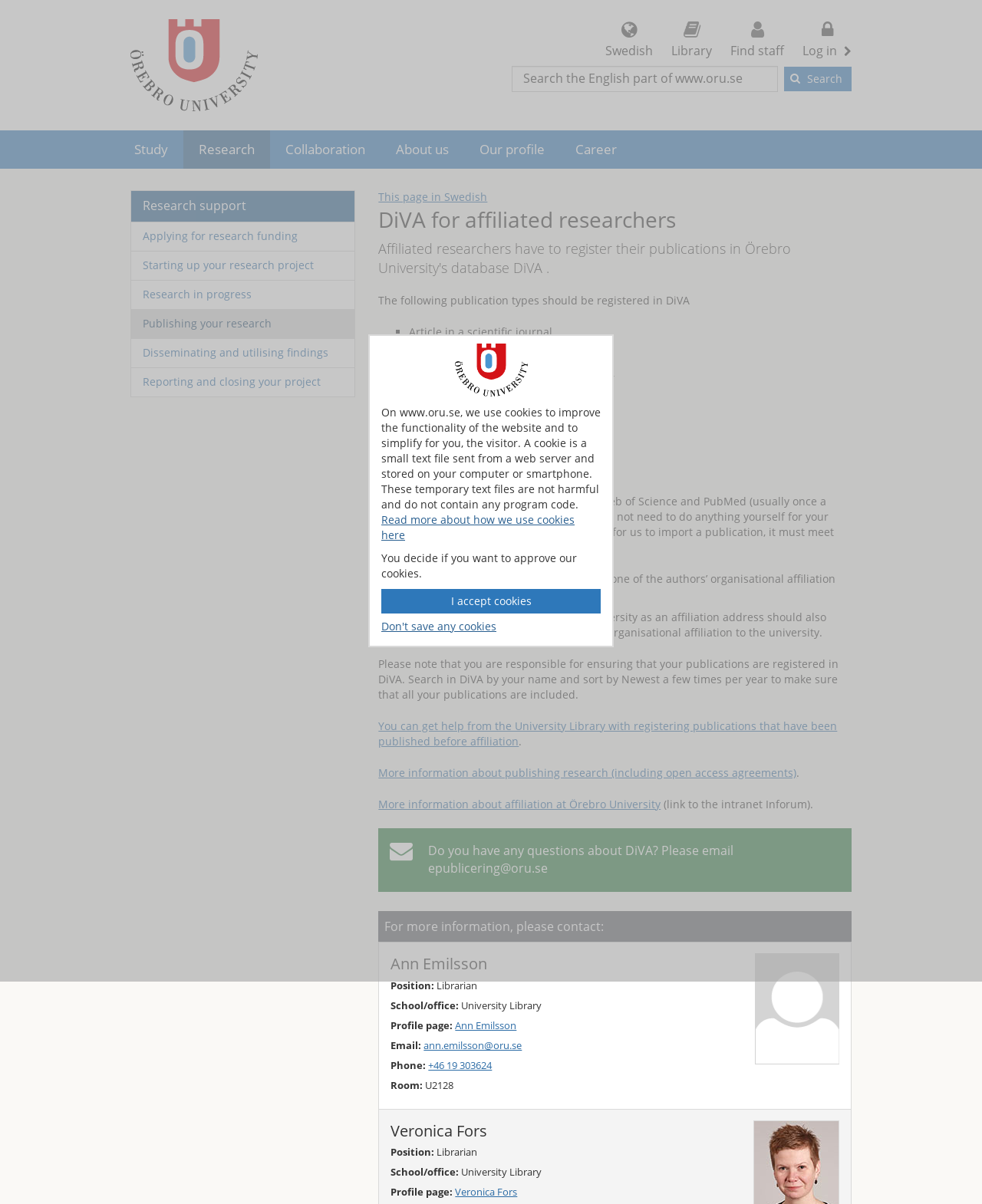Please determine the bounding box coordinates for the UI element described here. Use the format (top-left x, top-left y, bottom-right x, bottom-right y) with values bounded between 0 and 1: Youtube

None